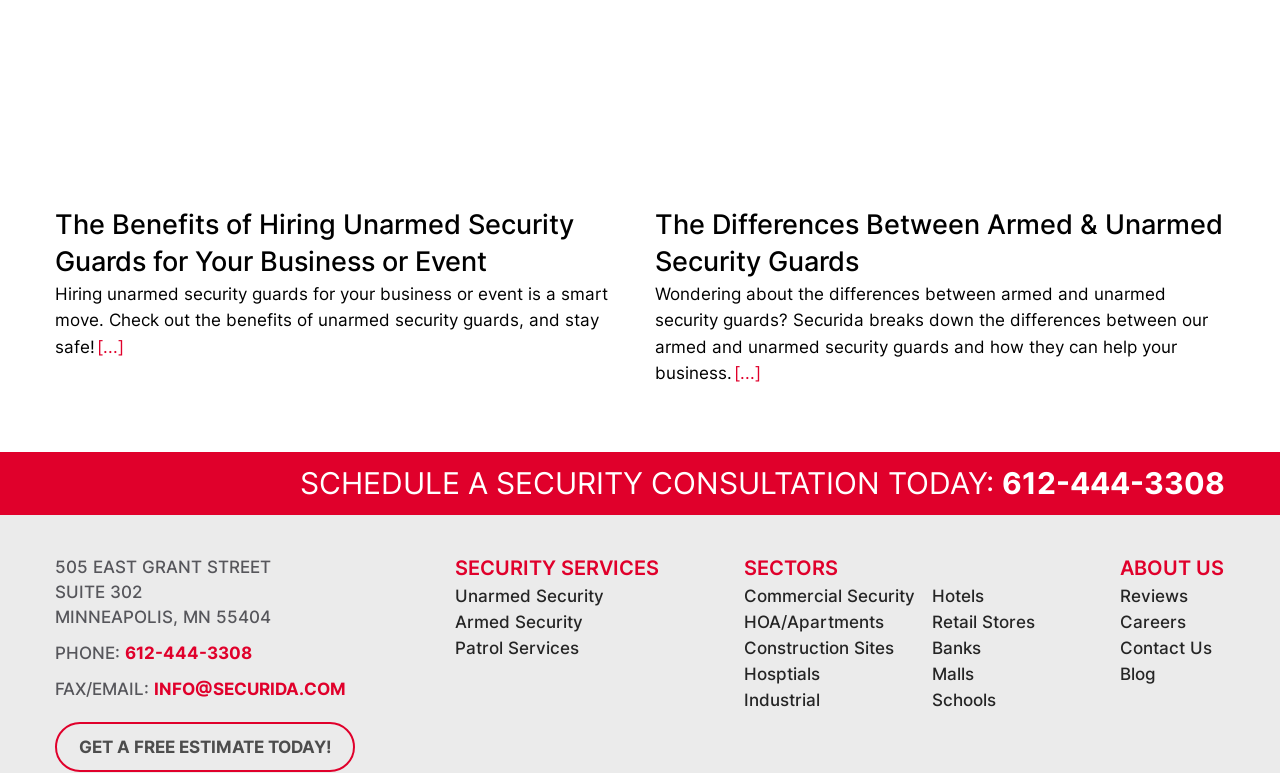Give the bounding box coordinates for the element described by: "Unarmed Security".

[0.355, 0.758, 0.472, 0.784]